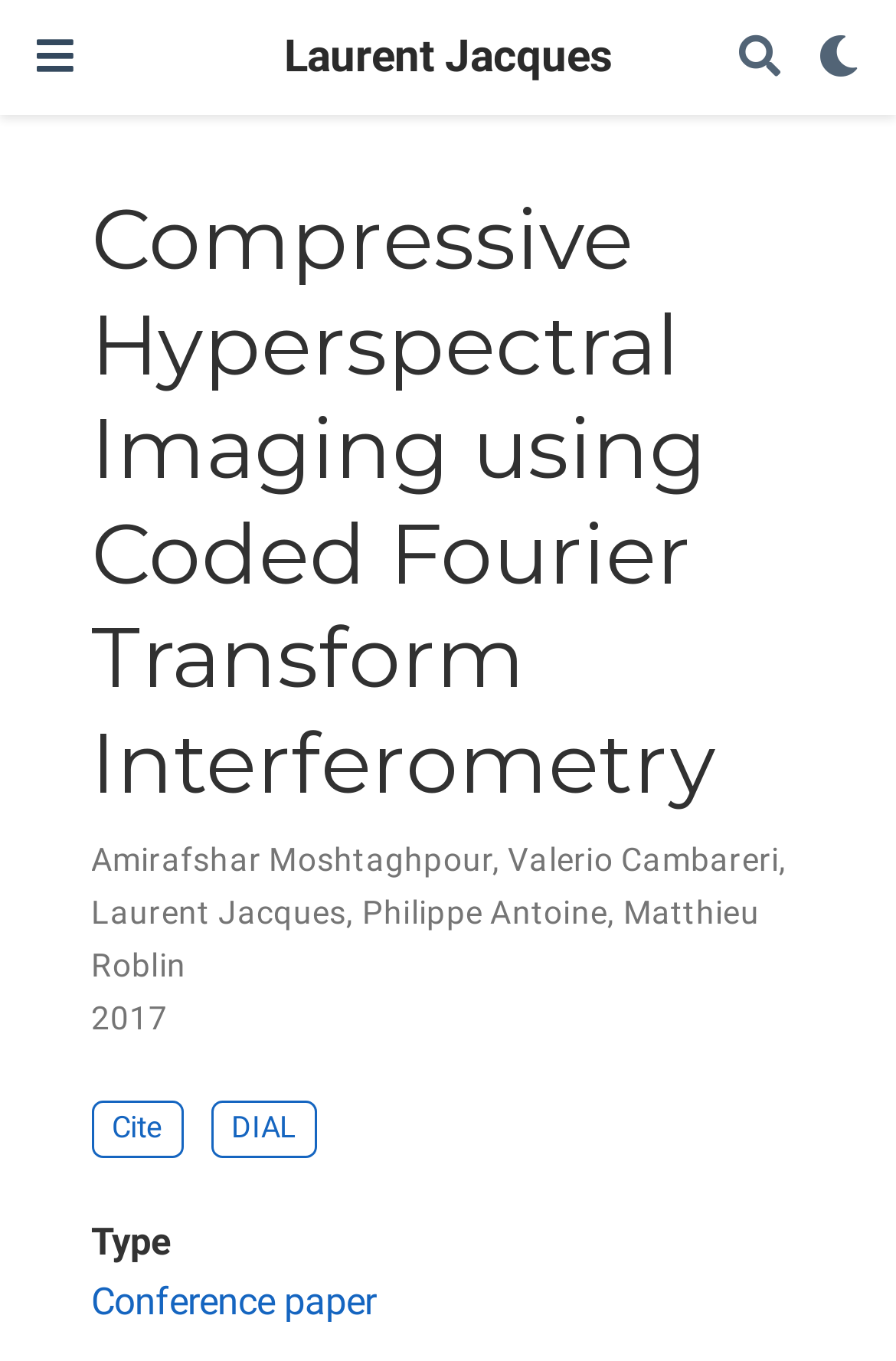Please reply to the following question with a single word or a short phrase:
Is there a search function on the page?

Yes